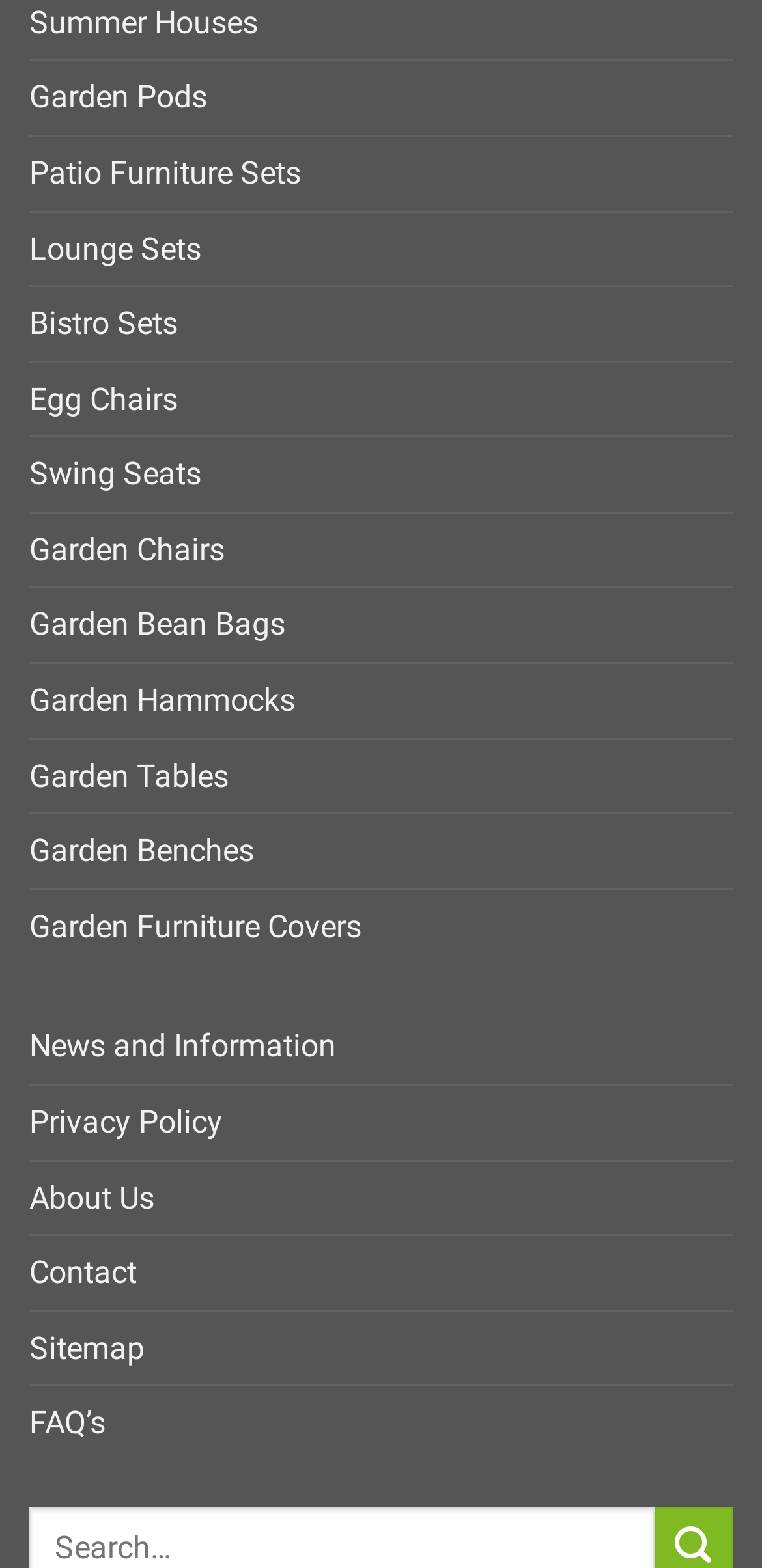Please pinpoint the bounding box coordinates for the region I should click to adhere to this instruction: "View Patio Furniture Sets".

[0.038, 0.087, 0.395, 0.134]